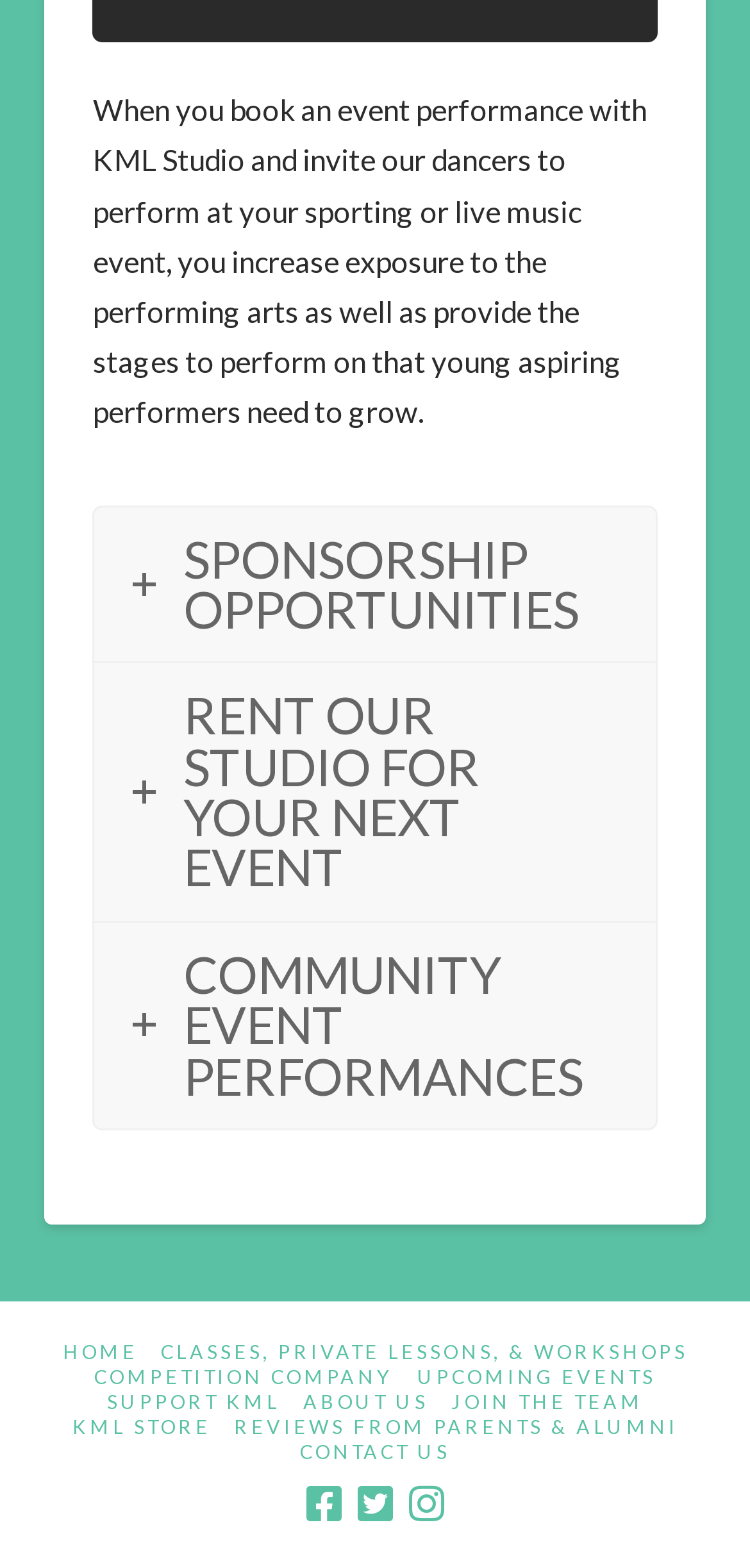Determine the bounding box coordinates of the clickable element to complete this instruction: "Go to the home page". Provide the coordinates in the format of four float numbers between 0 and 1, [left, top, right, bottom].

[0.083, 0.854, 0.183, 0.87]